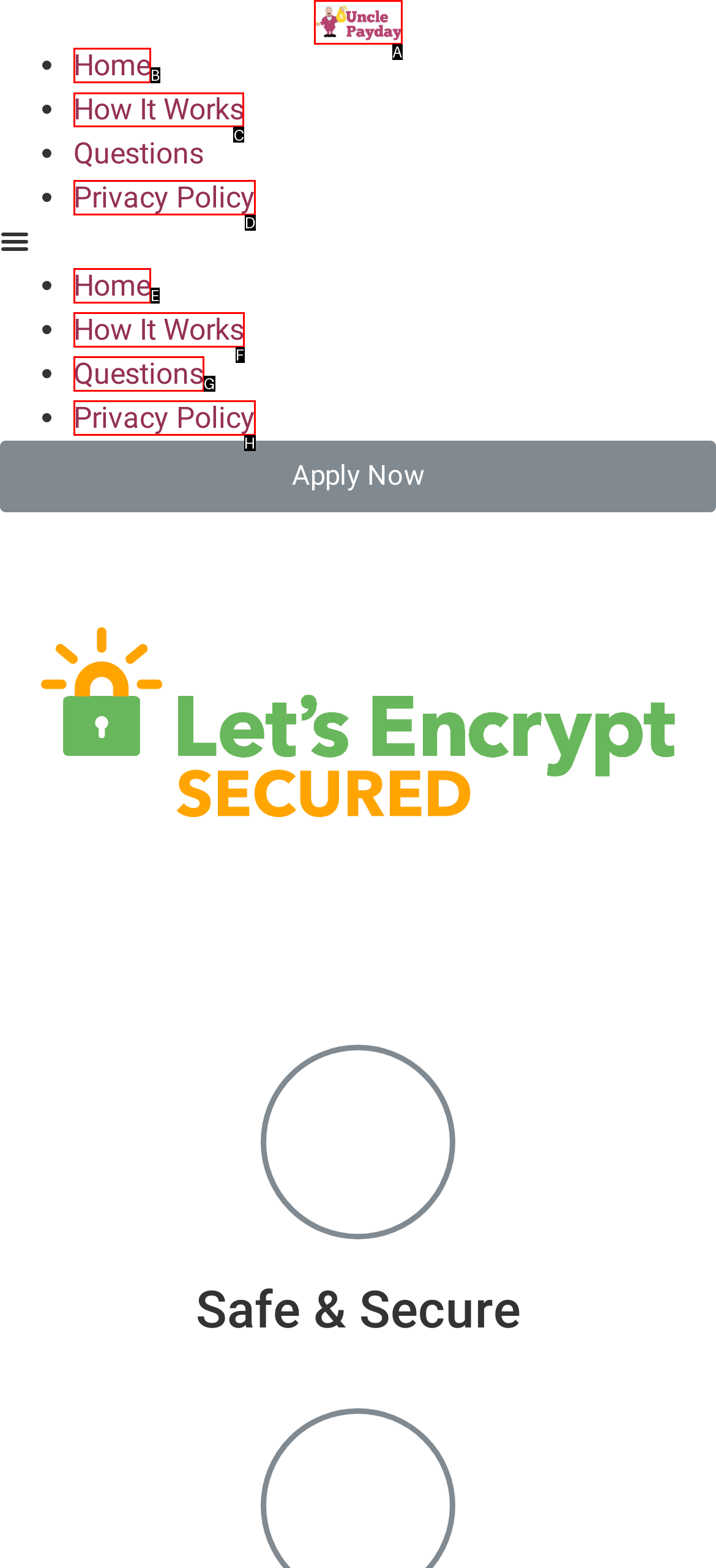Select the appropriate bounding box to fulfill the task: Learn How It Works Respond with the corresponding letter from the choices provided.

C